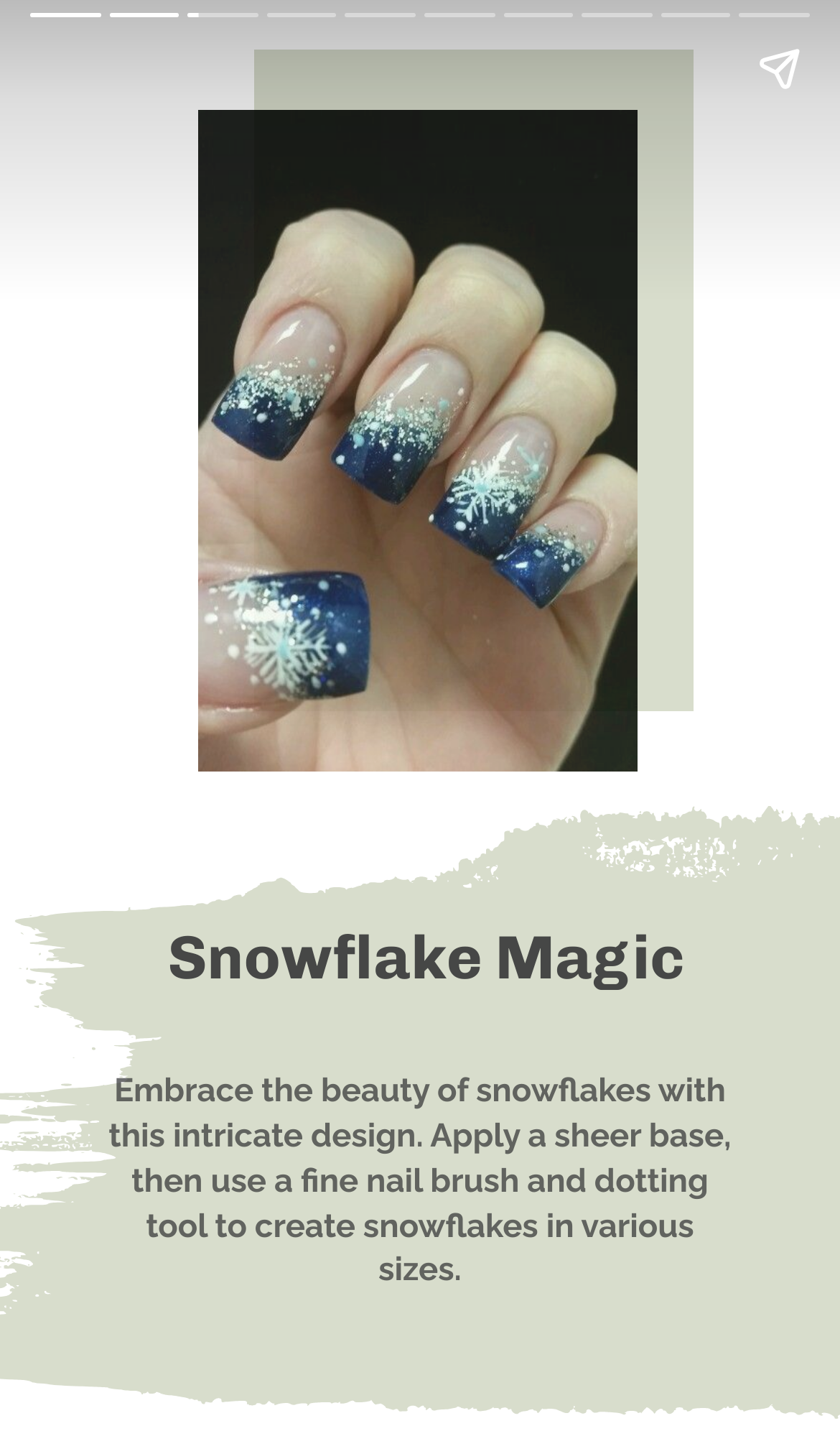What is the theme of the nail design?
Carefully analyze the image and provide a detailed answer to the question.

Based on the image and description, the nail design is inspired by snowflakes, which is a common winter theme.